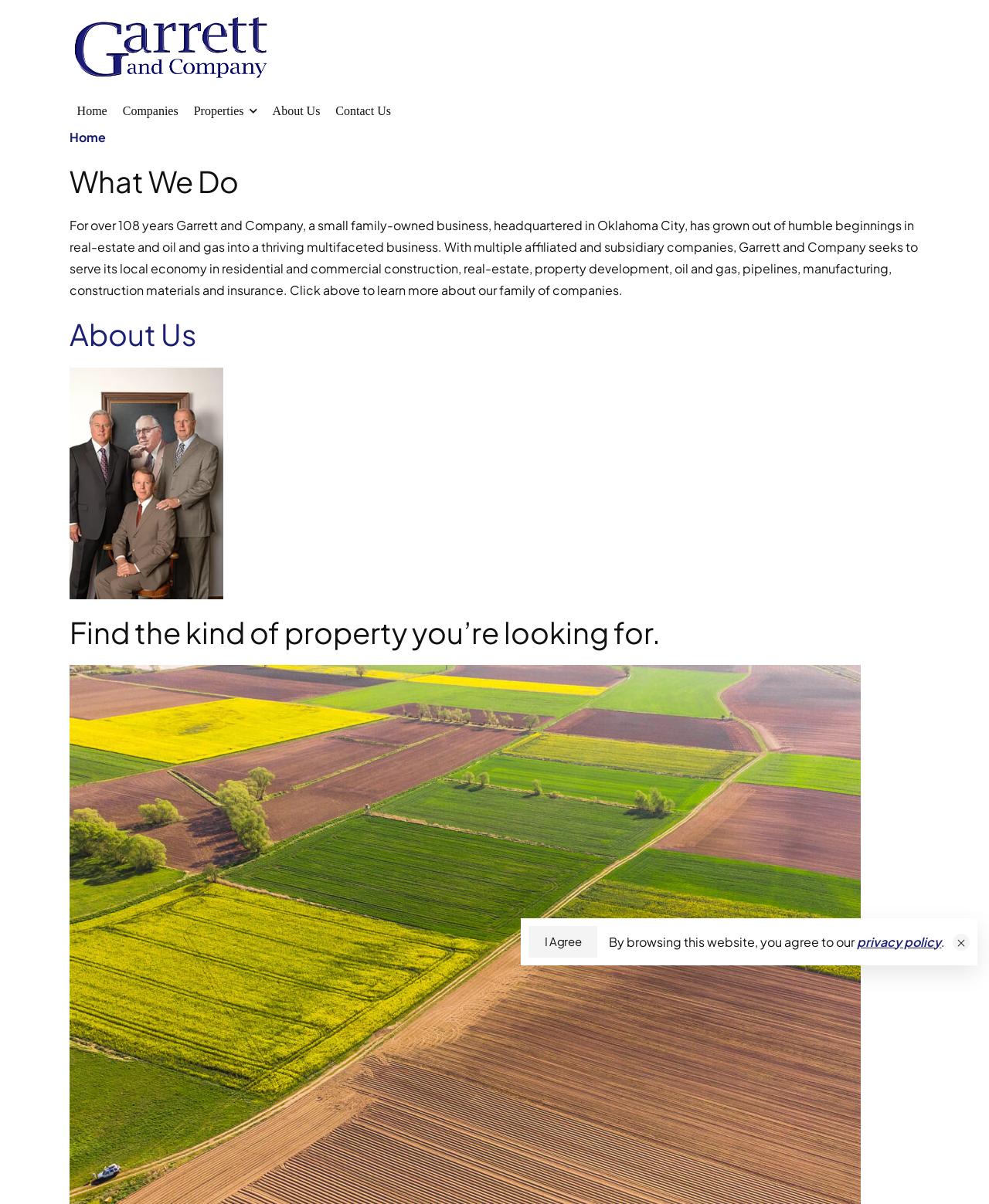What is one of the industries Garrett and Company operates in?
Please provide a single word or phrase as your answer based on the screenshot.

Real-estate